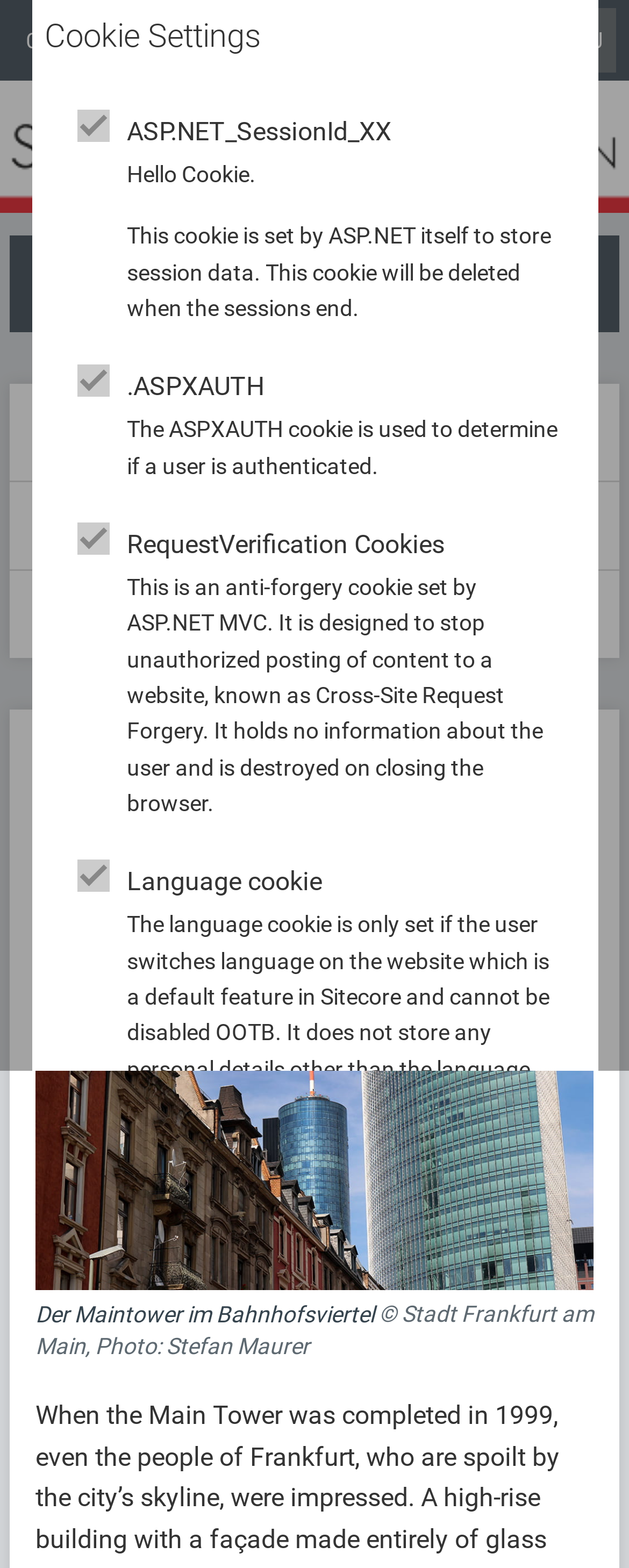Generate an in-depth caption that captures all aspects of the webpage.

The webpage is about the Main Tower in Frankfurt am Main, Germany. At the top, there is a layout table with a link to the "CITY OF FRANKFURT AM MAIN" website. Next to it, there is a horizontal menubar with a "MENU" item that, when expanded, reveals a list of options including "HISTORICAL BUILDINGS".

Below the menubar, there is a section dedicated to the Main Tower, featuring a heading with the tower's name and a figure with a caption. The figure contains an image of the Main Tower, and the caption provides information about the photo, including the photographer's name.

To the right of the Main Tower section, there is a complementary section with a tablist containing a tab labeled "Historical buildings", which is currently expanded and selected. This tab contains a heading with the same label.

Further down, there is a section with a heading "FURTHER INFORMATION" and a link to an external page about the Main Tower. 

At the bottom of the page, there is a dialog box with a heading "Cookie Settings" and a static text providing information about cookies. The dialog box also contains a link to a policy page.

Overall, the webpage provides information about the Main Tower in Frankfurt am Main, with images, captions, and links to related pages.